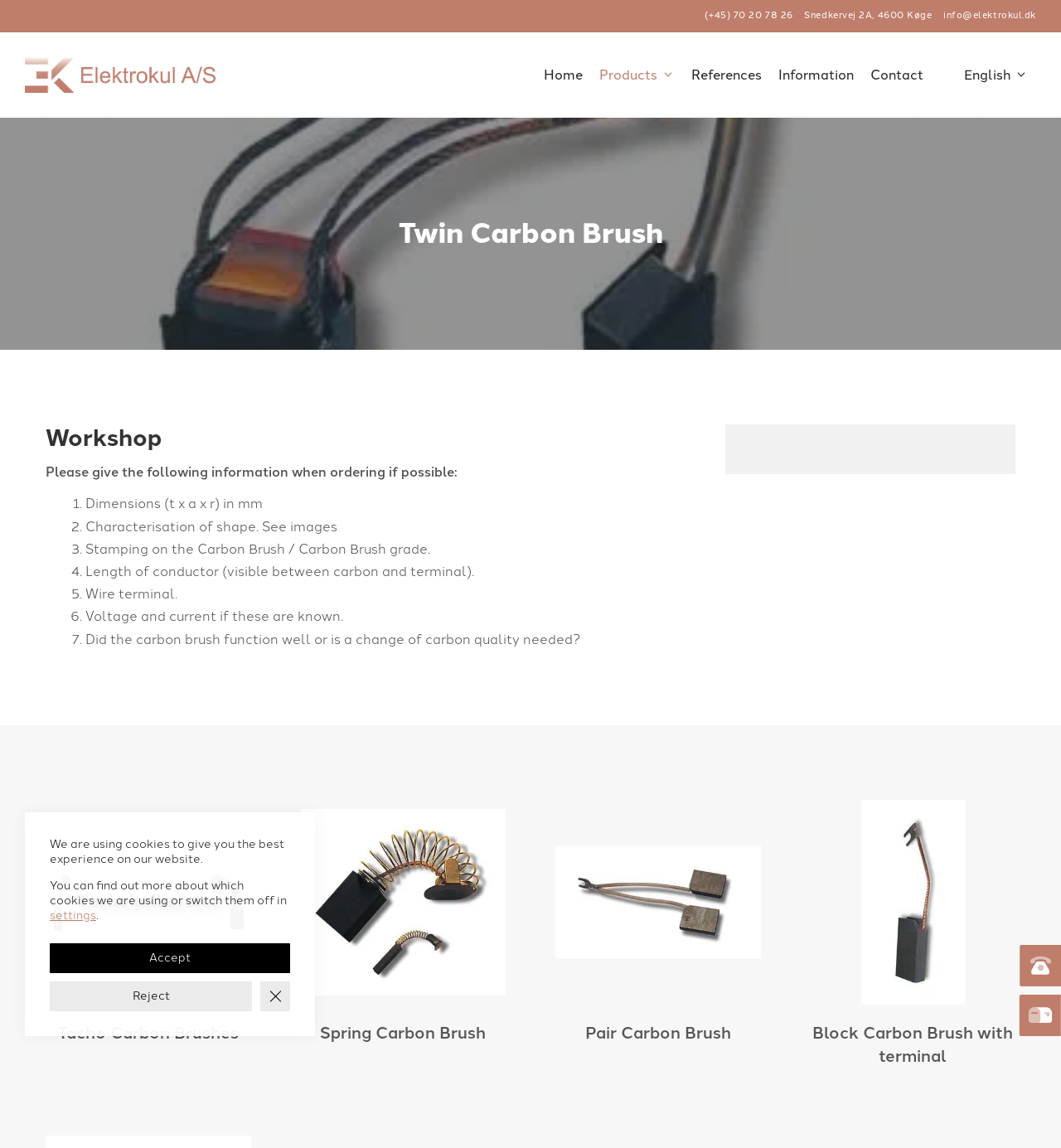Find the bounding box coordinates of the element to click in order to complete this instruction: "Go to the Home page". The bounding box coordinates must be four float numbers between 0 and 1, denoted as [left, top, right, bottom].

[0.505, 0.05, 0.557, 0.081]